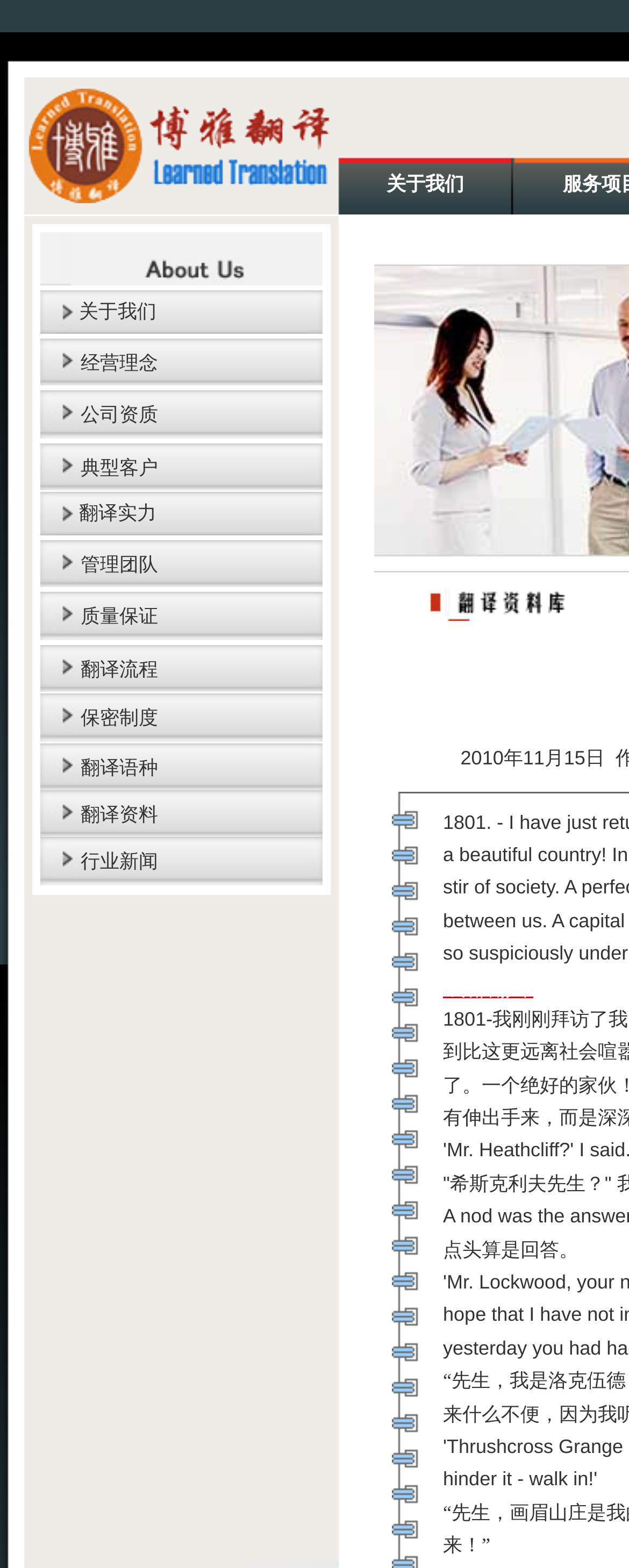Using the image as a reference, answer the following question in as much detail as possible:
What is the first item in the '关于我们' section?

The first item in the '关于我们' section is '关于我们' which means 'About Us', and it is a link that leads to more information about the company.